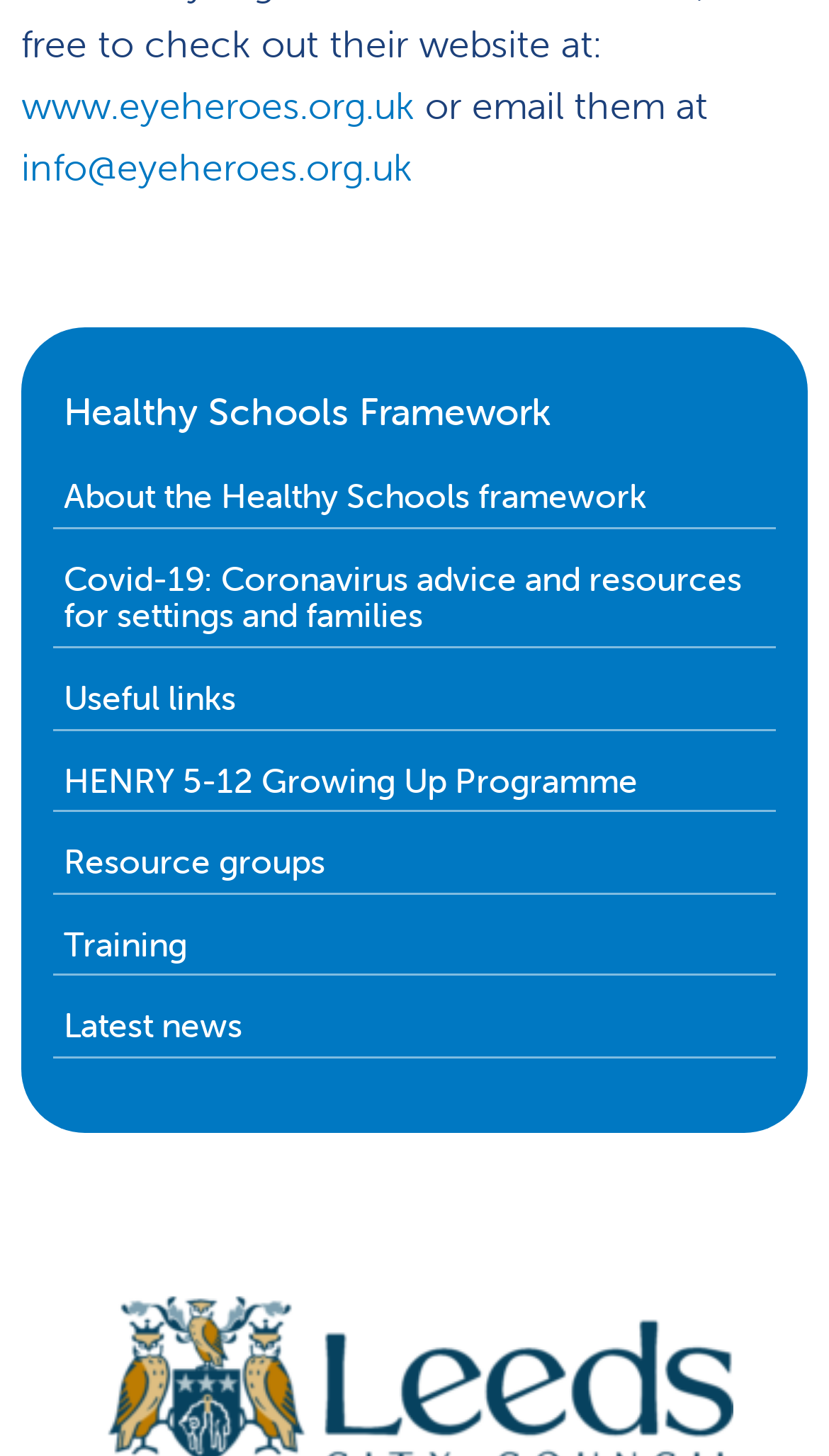Pinpoint the bounding box coordinates of the clickable area necessary to execute the following instruction: "email them at info@eyeheroes.org.uk". The coordinates should be given as four float numbers between 0 and 1, namely [left, top, right, bottom].

[0.026, 0.097, 0.497, 0.131]